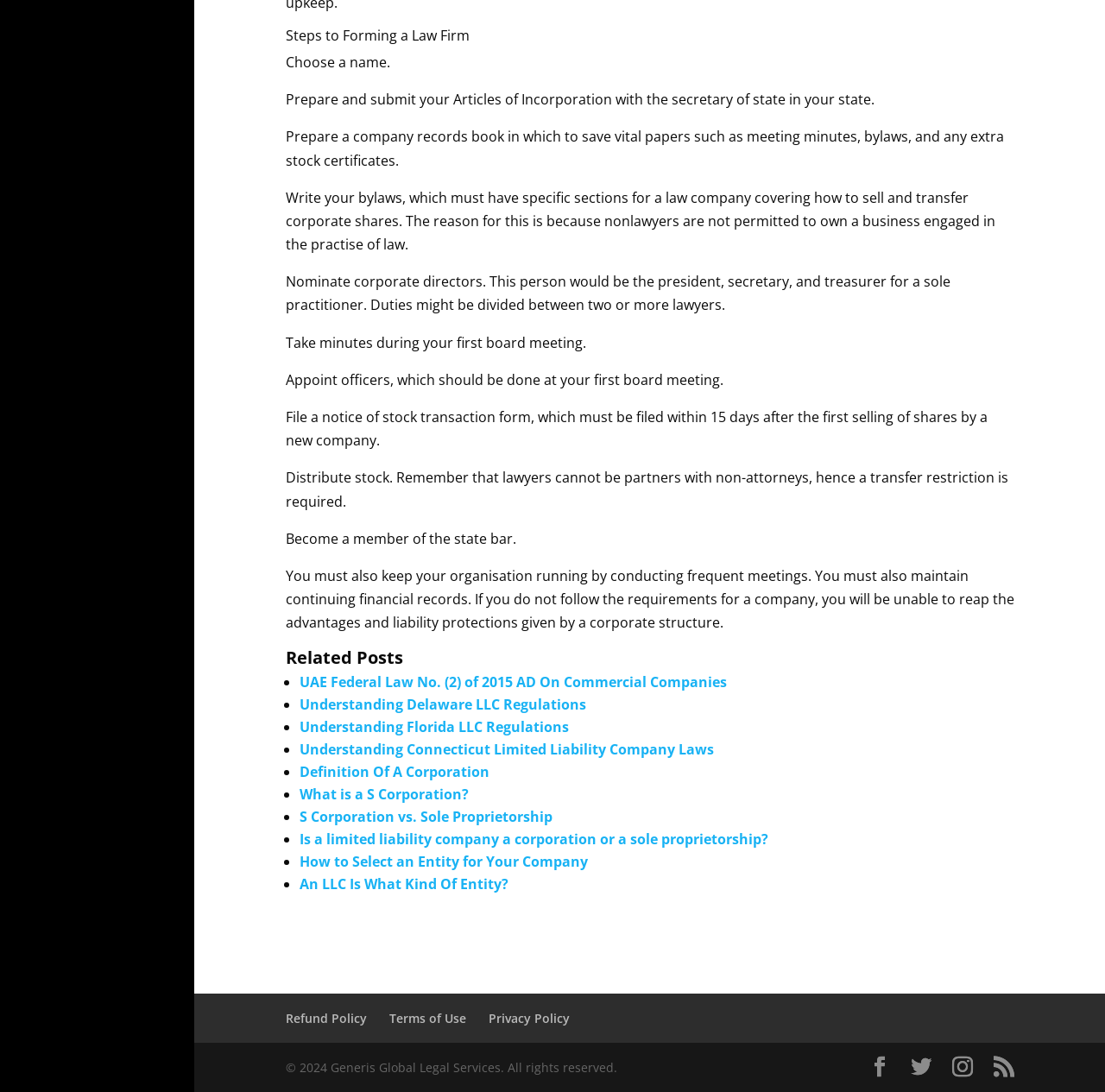Determine the bounding box coordinates for the clickable element to execute this instruction: "Click on 'UAE Federal Law No. (2) of 2015 AD On Commercial Companies'". Provide the coordinates as four float numbers between 0 and 1, i.e., [left, top, right, bottom].

[0.271, 0.615, 0.657, 0.633]